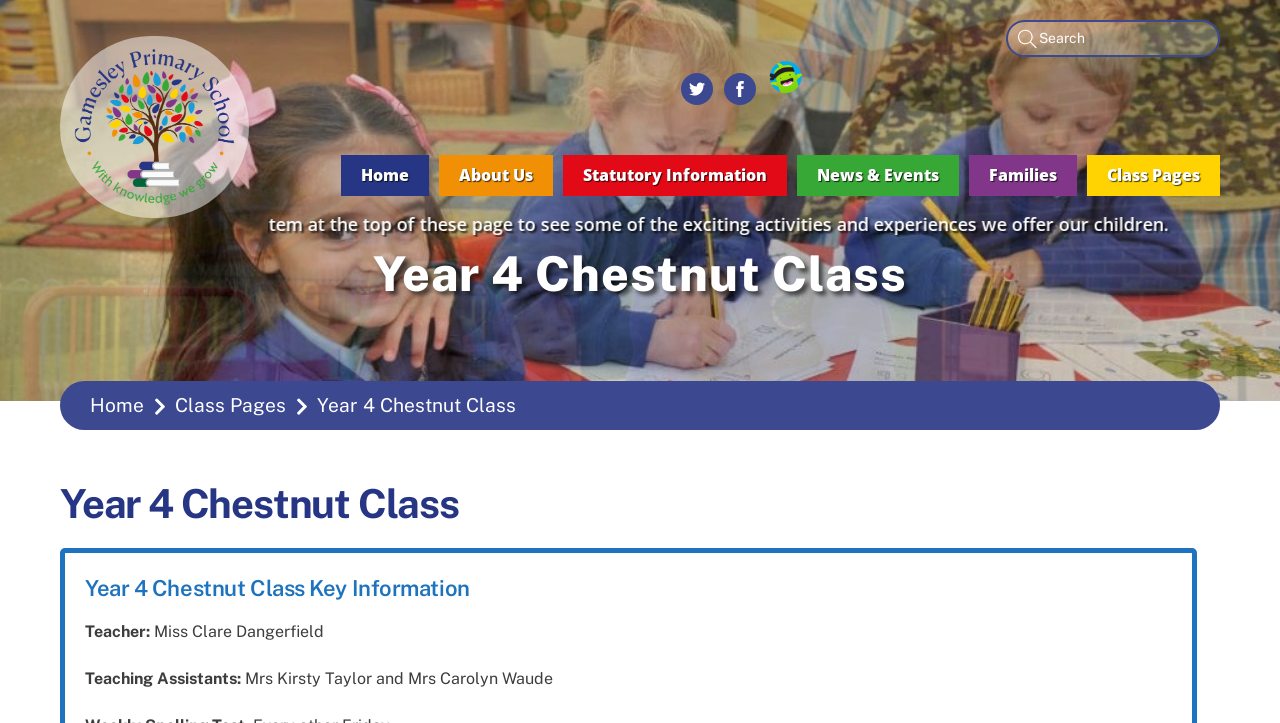What is the name of the class in the webpage? Based on the image, give a response in one word or a short phrase.

Year 4 Chestnut Class